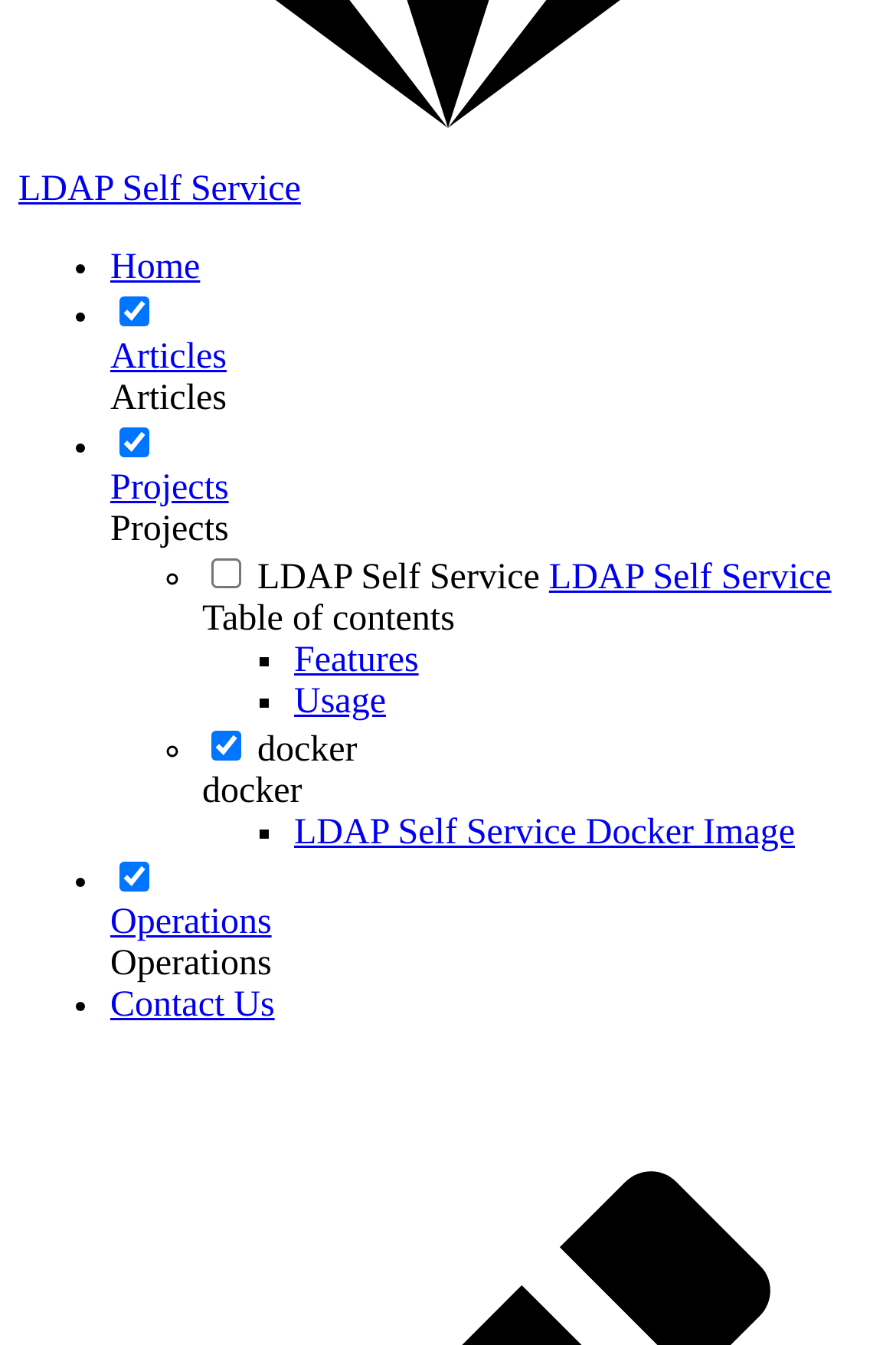Provide the bounding box coordinates of the area you need to click to execute the following instruction: "select articles".

[0.133, 0.22, 0.167, 0.243]